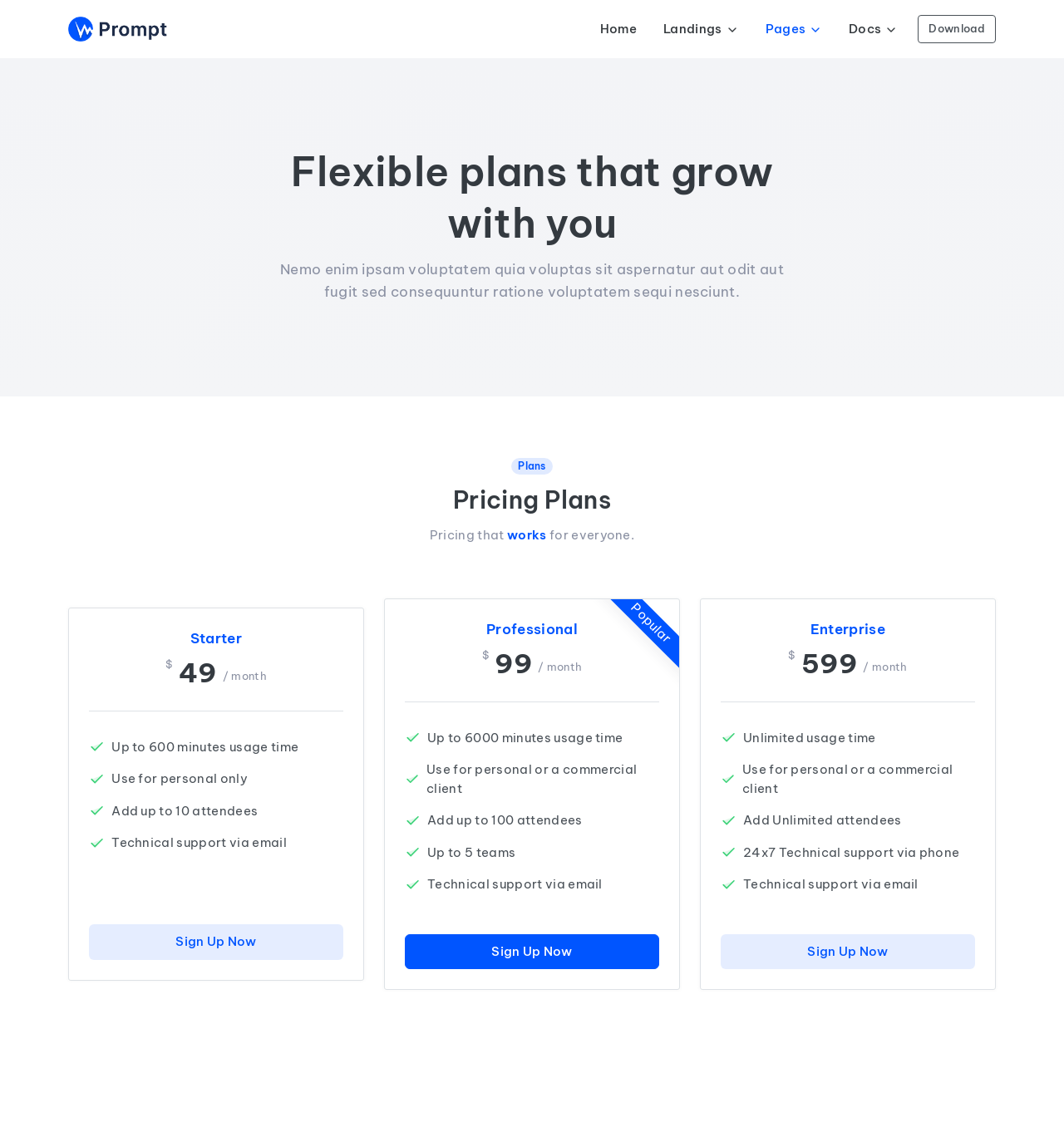Please find and generate the text of the main header of the webpage.

Flexible plans that grow with you